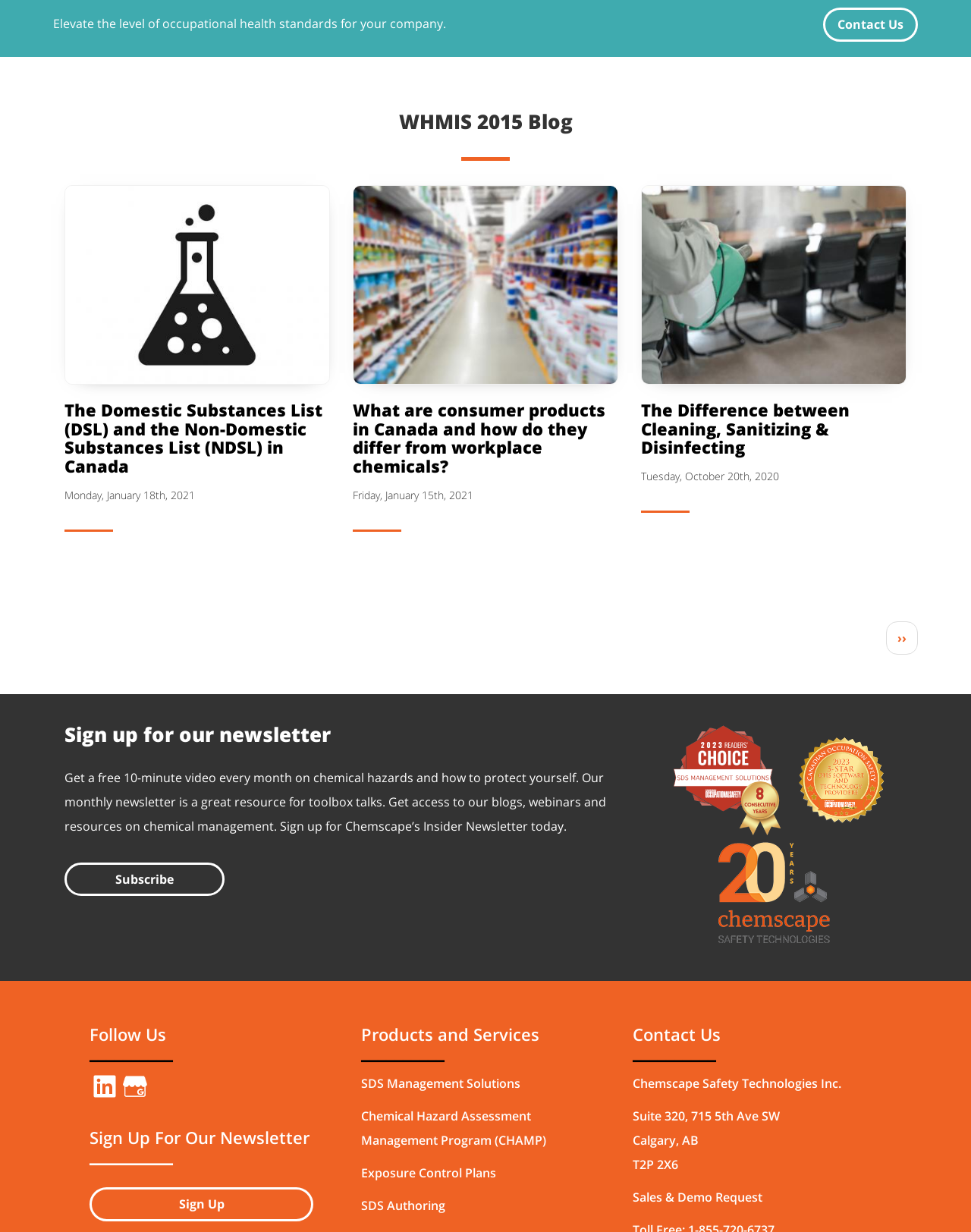Please specify the bounding box coordinates of the region to click in order to perform the following instruction: "Read the blog about the Domestic Substances List and the Non-Domestic Substances List in Canada".

[0.066, 0.15, 0.34, 0.312]